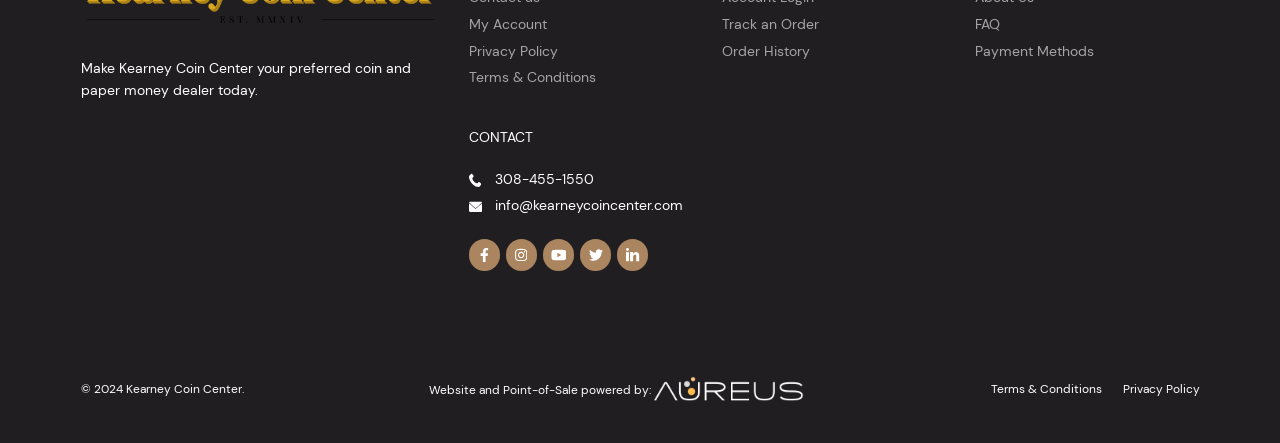Respond to the following question with a brief word or phrase:
What powers the website and point-of-sale?

Aureus POS